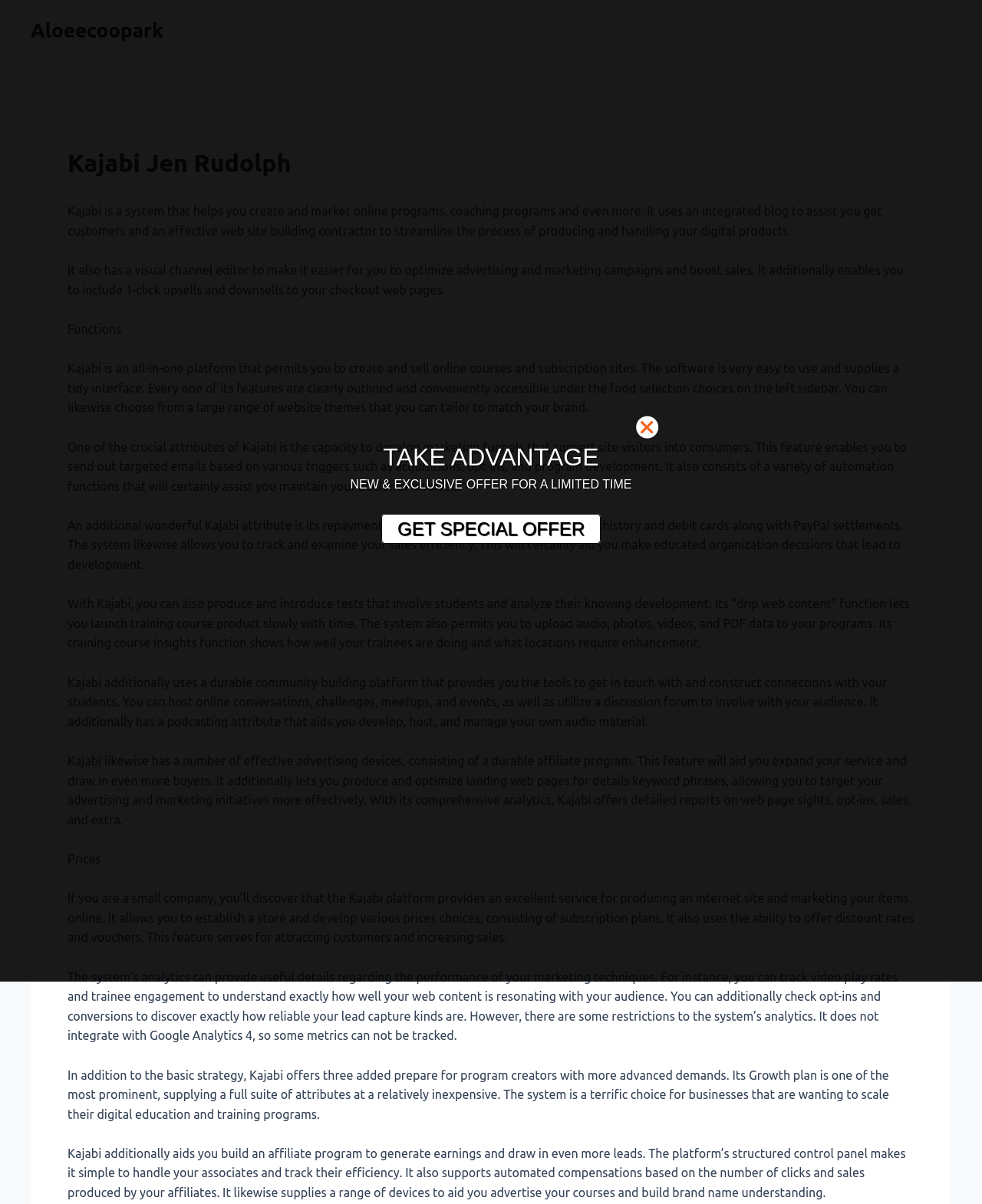Create a detailed narrative describing the layout and content of the webpage.

This webpage is about Kajabi Jen Rudolph, a system that helps create and market online programs, coaching programs, and more. At the top, there is a header with the title "Kajabi Jen Rudolph" and a link to "Aloeecoopark" on the top left. 

Below the header, there is a block of text that describes Kajabi's features, including its integrated blog, website building contractor, and visual channel editor. The text is divided into several paragraphs, each describing a different aspect of Kajabi, such as its ability to create marketing funnels, accept payments, and track sales performance.

On the left sidebar, there are menu options that provide access to various features of Kajabi. The webpage also discusses Kajabi's community-building platform, which allows users to host online conversations, challenges, and events, as well as create and manage their own audio content.

Further down, there is a section about pricing, which explains that Kajabi offers a solution for small businesses to create a website and market their products online. The system provides analytics to track the performance of marketing strategies, although it does not integrate with Google Analytics 4.

Additionally, there are three more plans available for program creators with advanced needs, including the Growth plan, which offers a full suite of features at a relatively affordable price. The webpage also mentions Kajabi's affiliate program, which allows users to generate revenue and attract more leads.

On the right side of the webpage, there are several calls-to-action, including a link to "GET SPECIAL OFFER" and text that reads "TAKE ADVANTAGE" and "NEW & EXCLUSIVE OFFER FOR A LIMITED TIME".